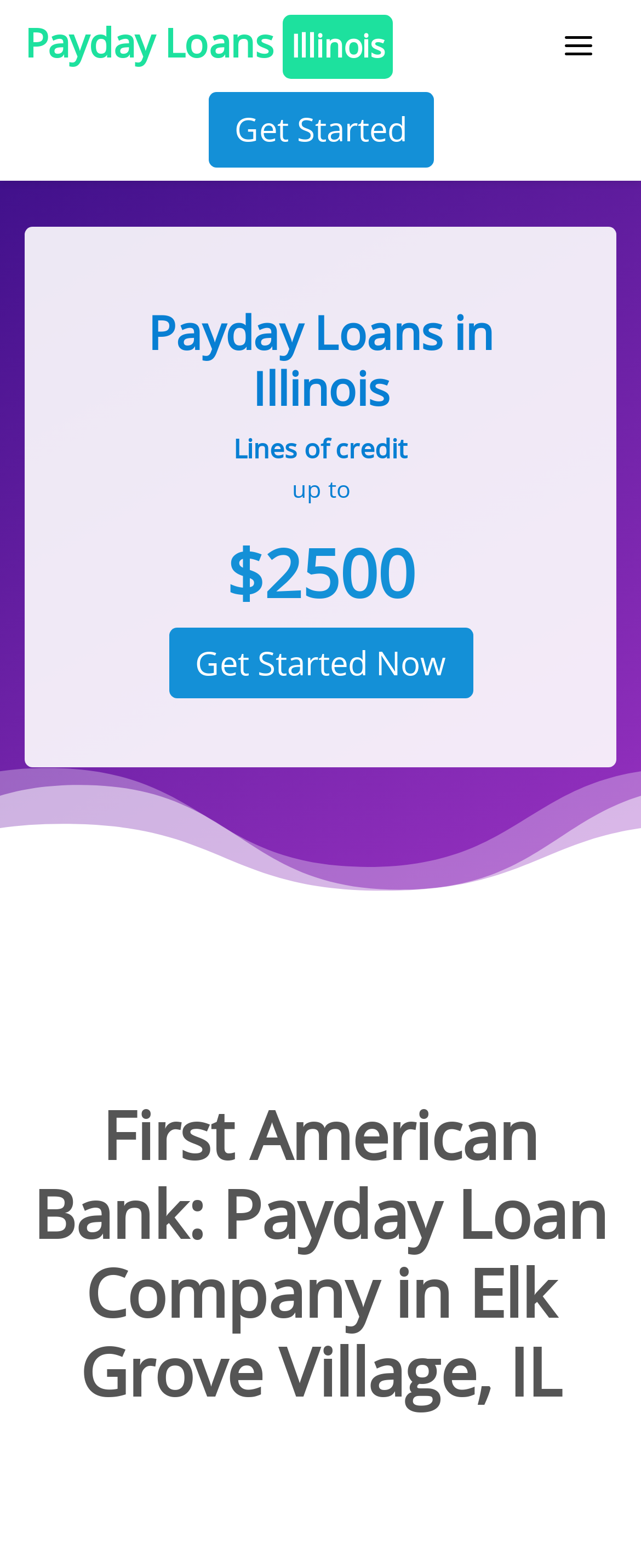Give a concise answer using only one word or phrase for this question:
What is the maximum amount of lines of credit?

$2500